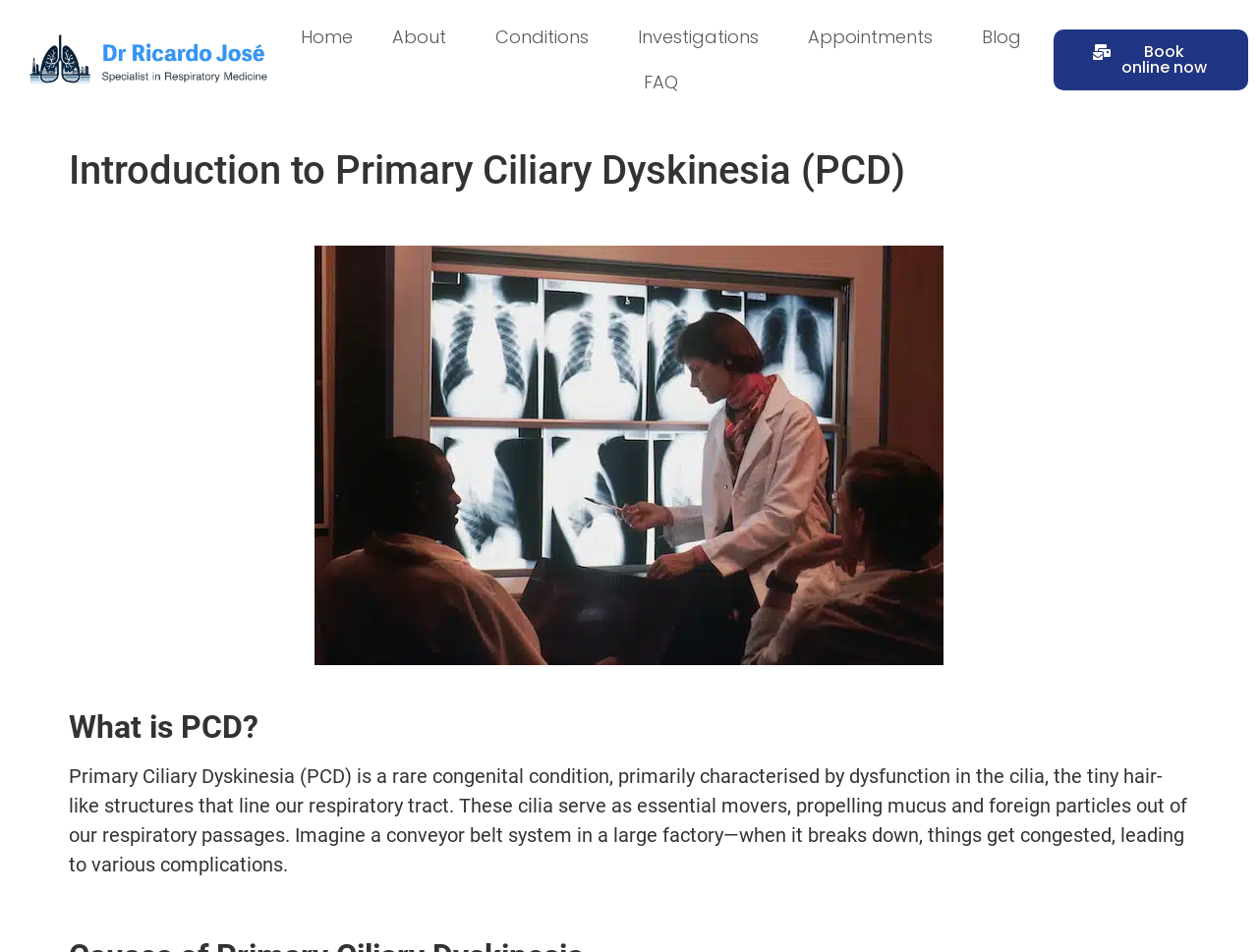Please find the bounding box coordinates of the element that you should click to achieve the following instruction: "Visit the 'Blog'". The coordinates should be presented as four float numbers between 0 and 1: [left, top, right, bottom].

[0.765, 0.015, 0.828, 0.063]